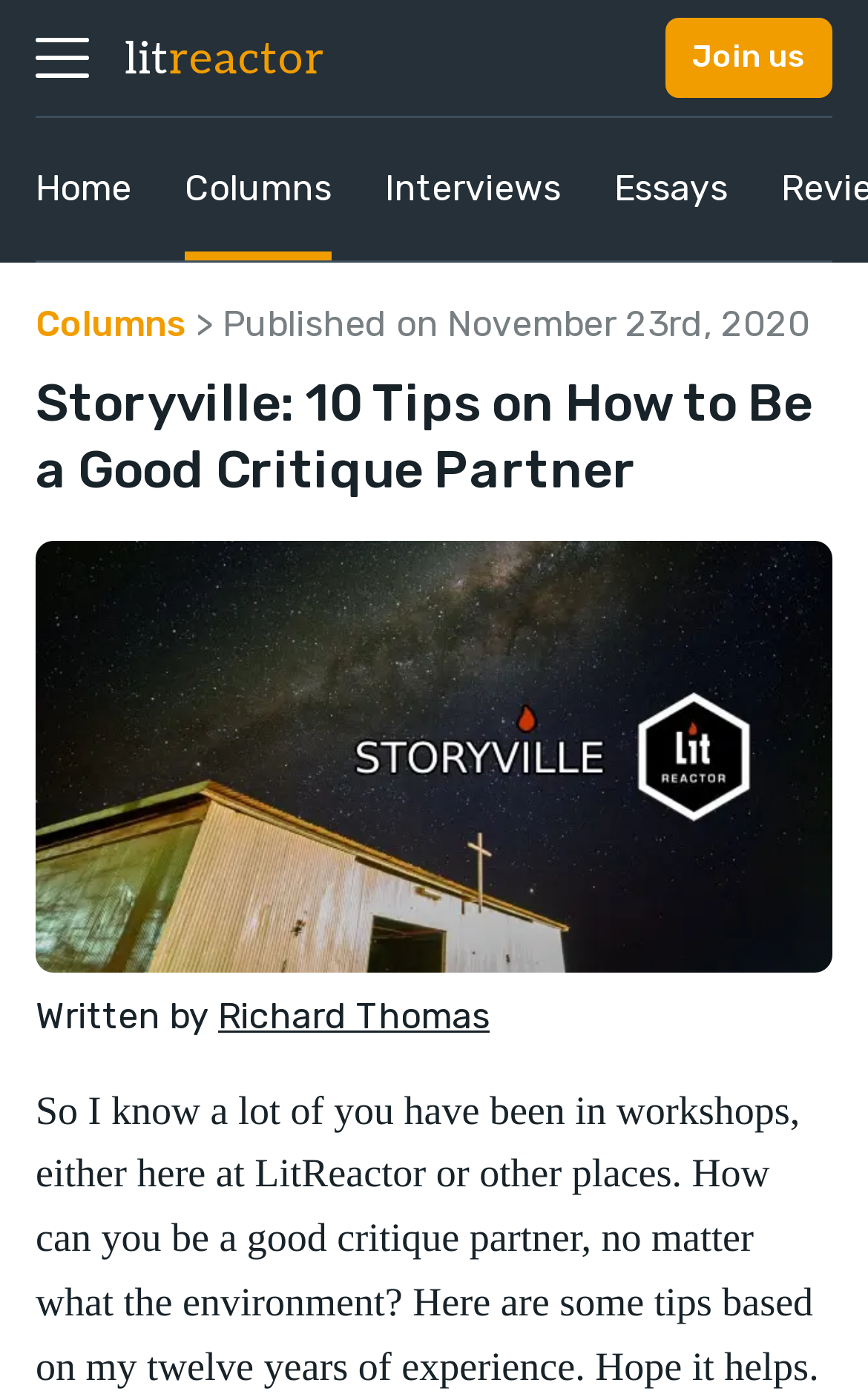Please analyze the image and provide a thorough answer to the question:
What is the purpose of the 'Join us' button?

The purpose of the 'Join us' button can be inferred from its text and location in the top-right corner of the webpage, suggesting that it is a call-to-action to join the LitReactor community.